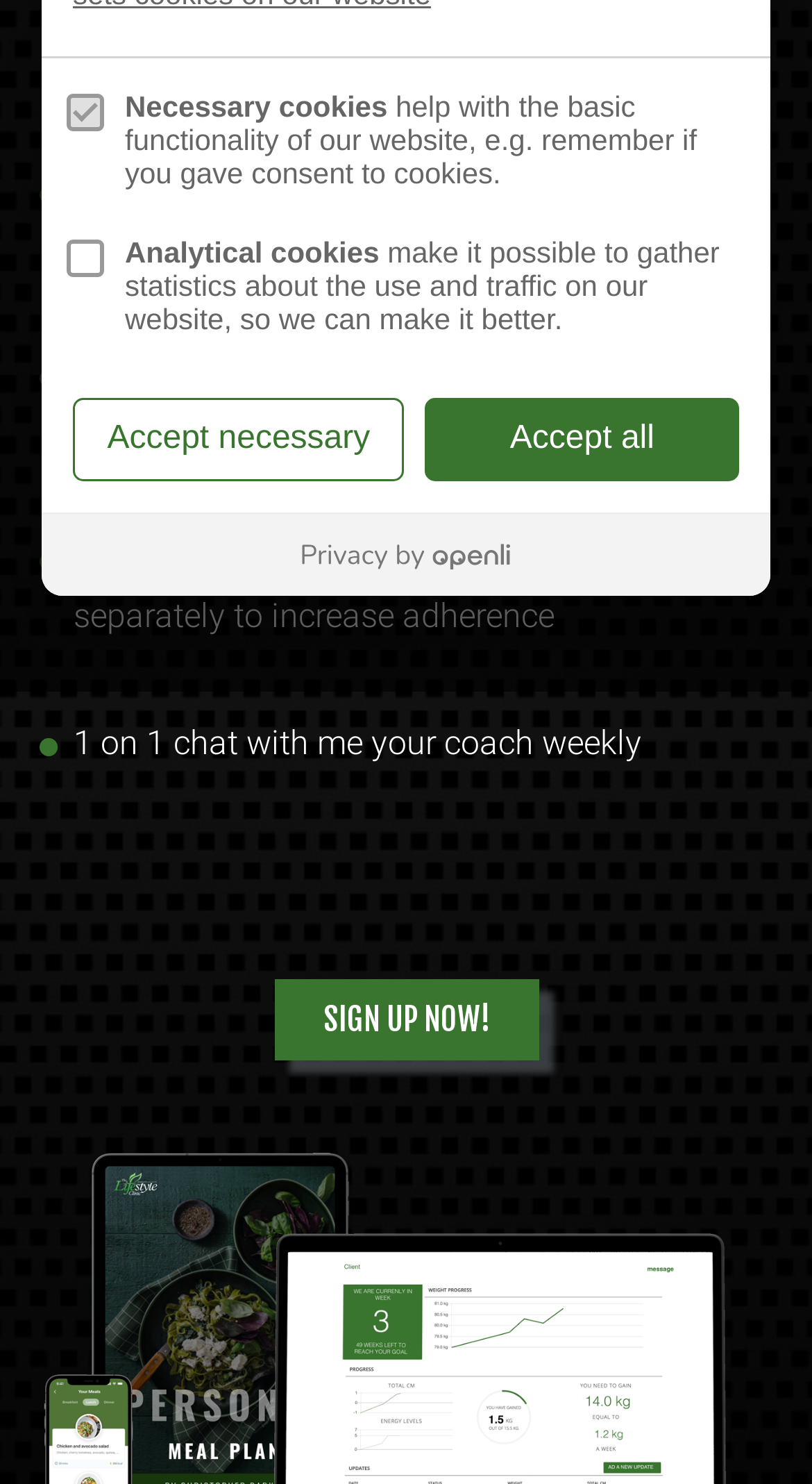Using floating point numbers between 0 and 1, provide the bounding box coordinates in the format (top-left x, top-left y, bottom-right x, bottom-right y). Locate the UI element described here: Sign Up Now!

[0.337, 0.66, 0.663, 0.714]